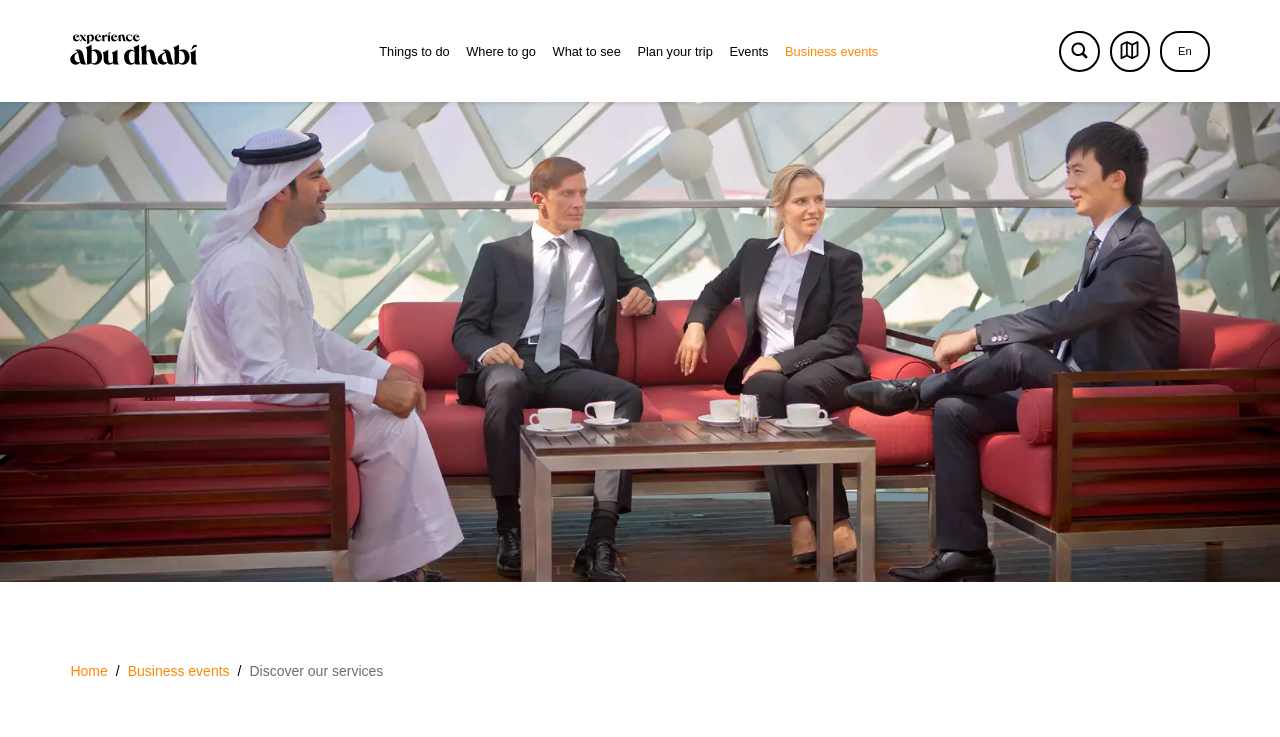Respond concisely with one word or phrase to the following query:
What is the current language selected?

English